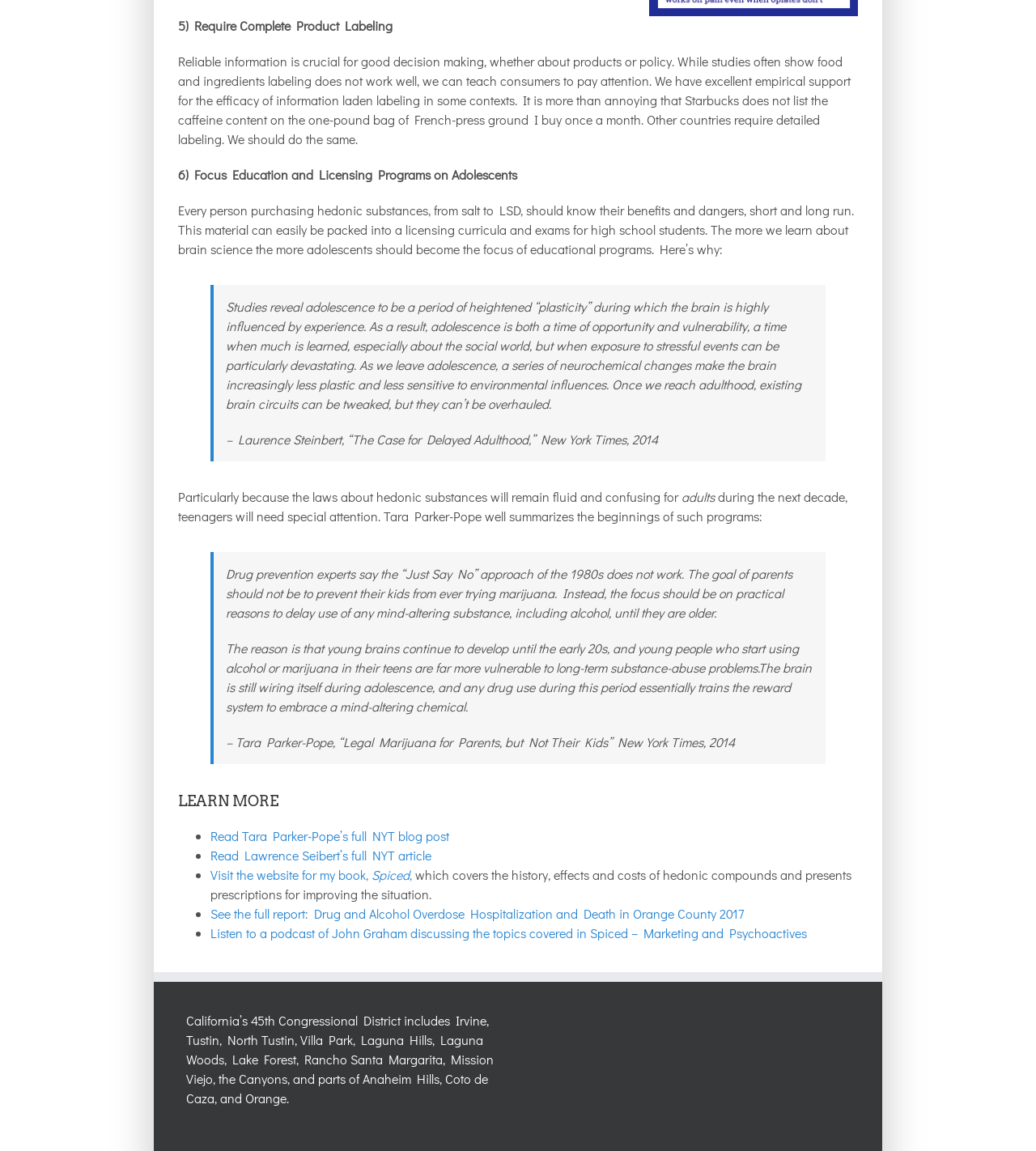Using a single word or phrase, answer the following question: 
What is the name of the newspaper mentioned on the webpage?

New York Times